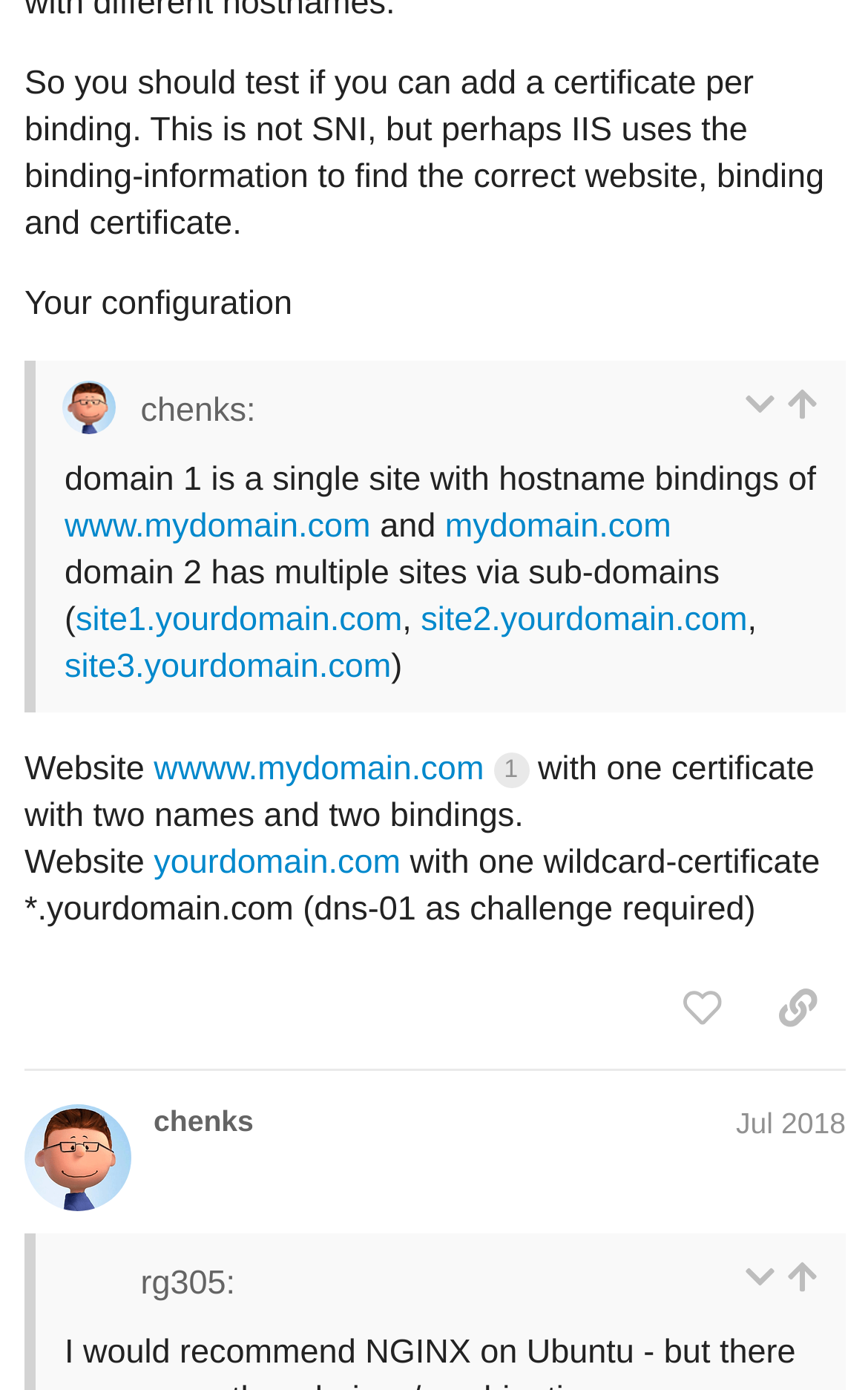Answer the following query concisely with a single word or phrase:
What is the hostname binding of domain 1?

www.mydomain.com and mydomain.com